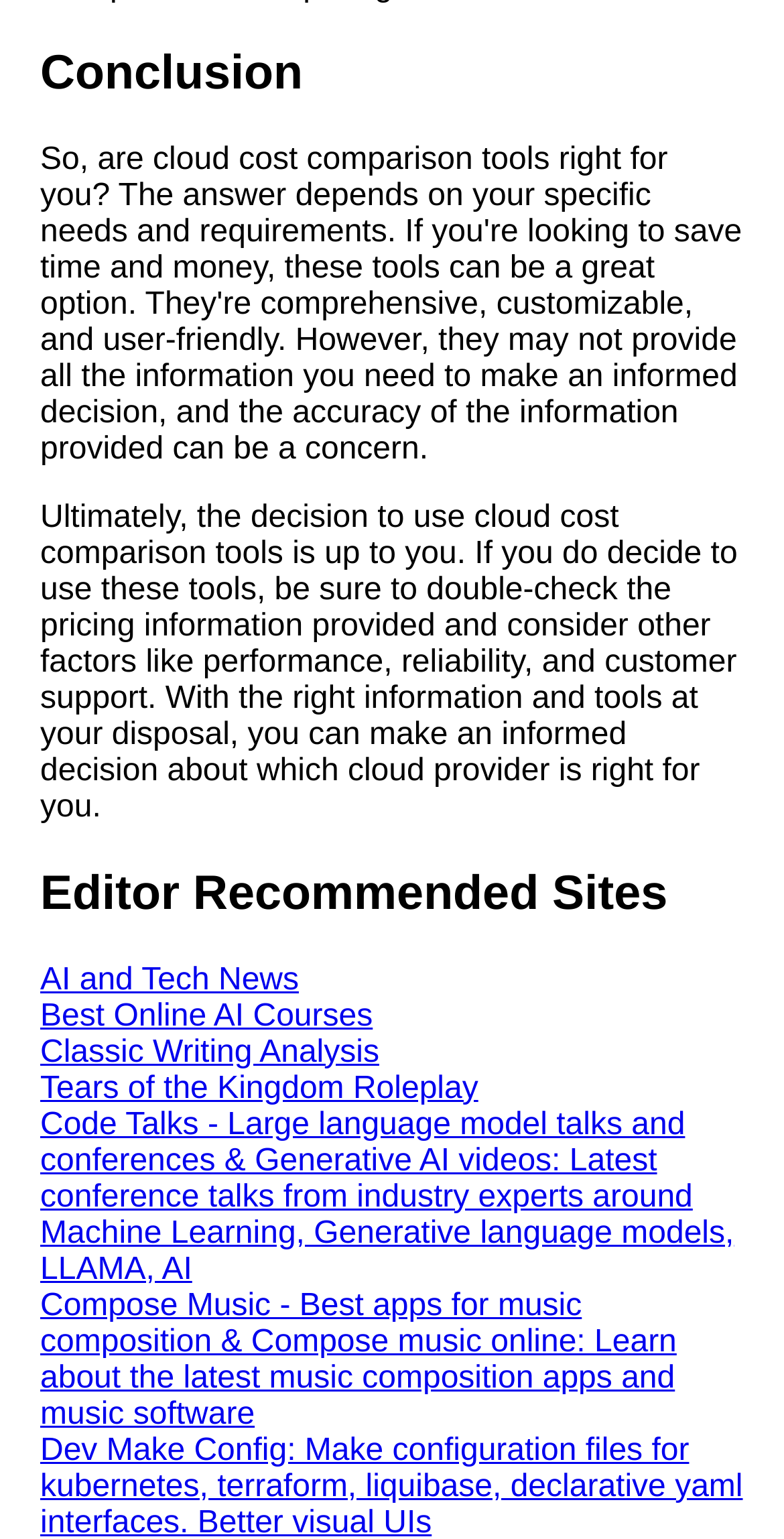Identify the bounding box coordinates of the area that should be clicked in order to complete the given instruction: "Learn about Email Prospecting". The bounding box coordinates should be four float numbers between 0 and 1, i.e., [left, top, right, bottom].

None